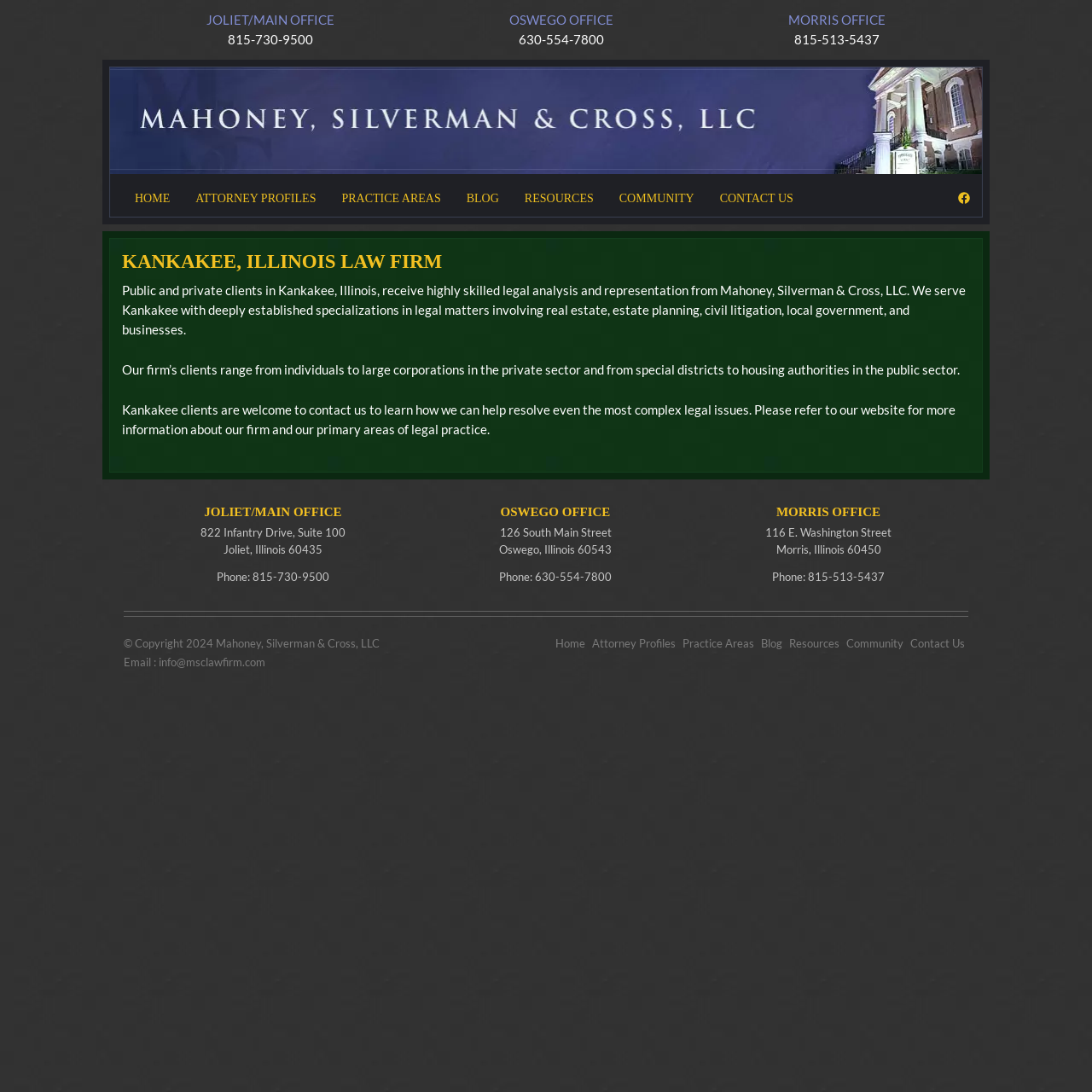Predict the bounding box coordinates for the UI element described as: "Terms and conditions". The coordinates should be four float numbers between 0 and 1, presented as [left, top, right, bottom].

None